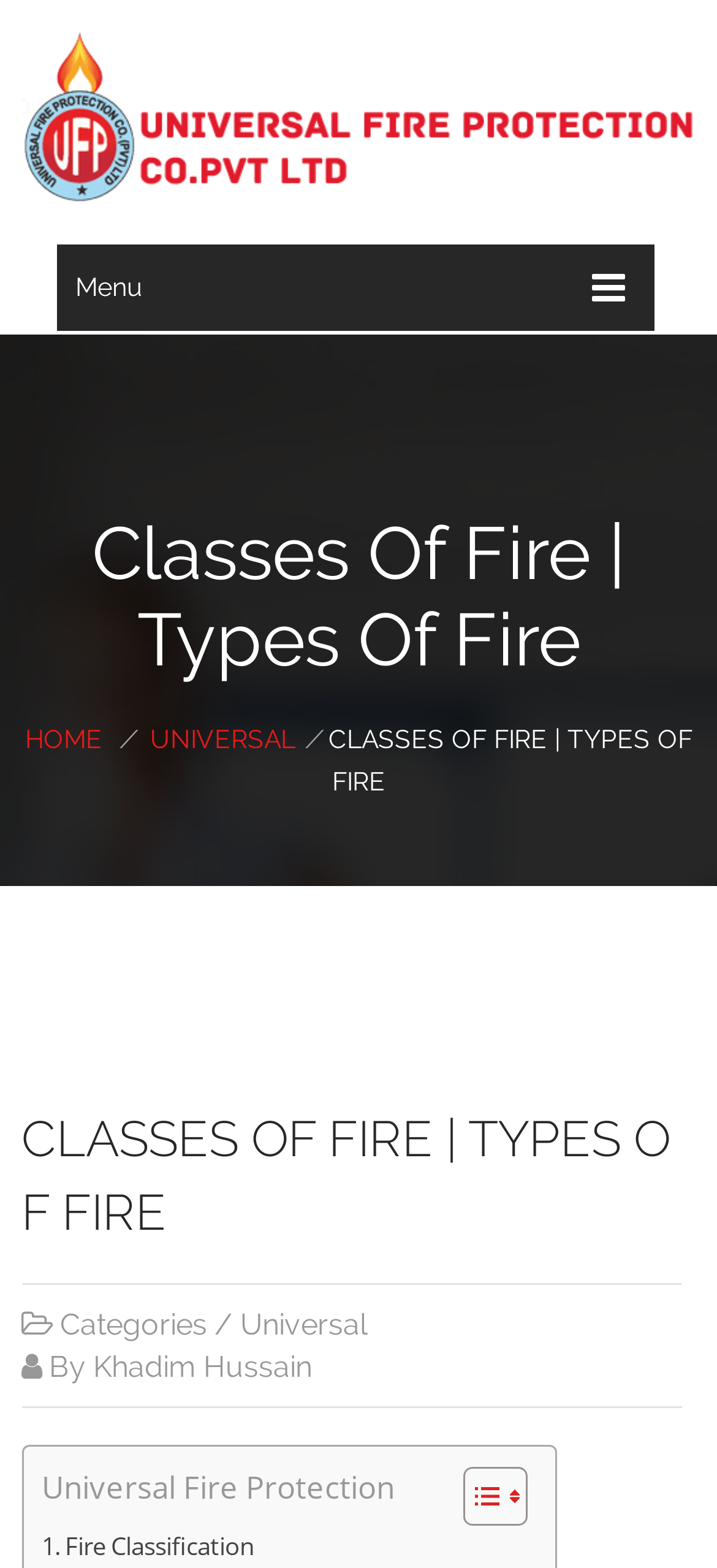Carefully examine the image and provide an in-depth answer to the question: How many links are there in the menu?

The menu is located at the top of the webpage, and it contains four links: 'HOME', 'UNIVERSAL', 'CLASSES OF FIRE | TYPES OF FIRE', and 'Universal'.